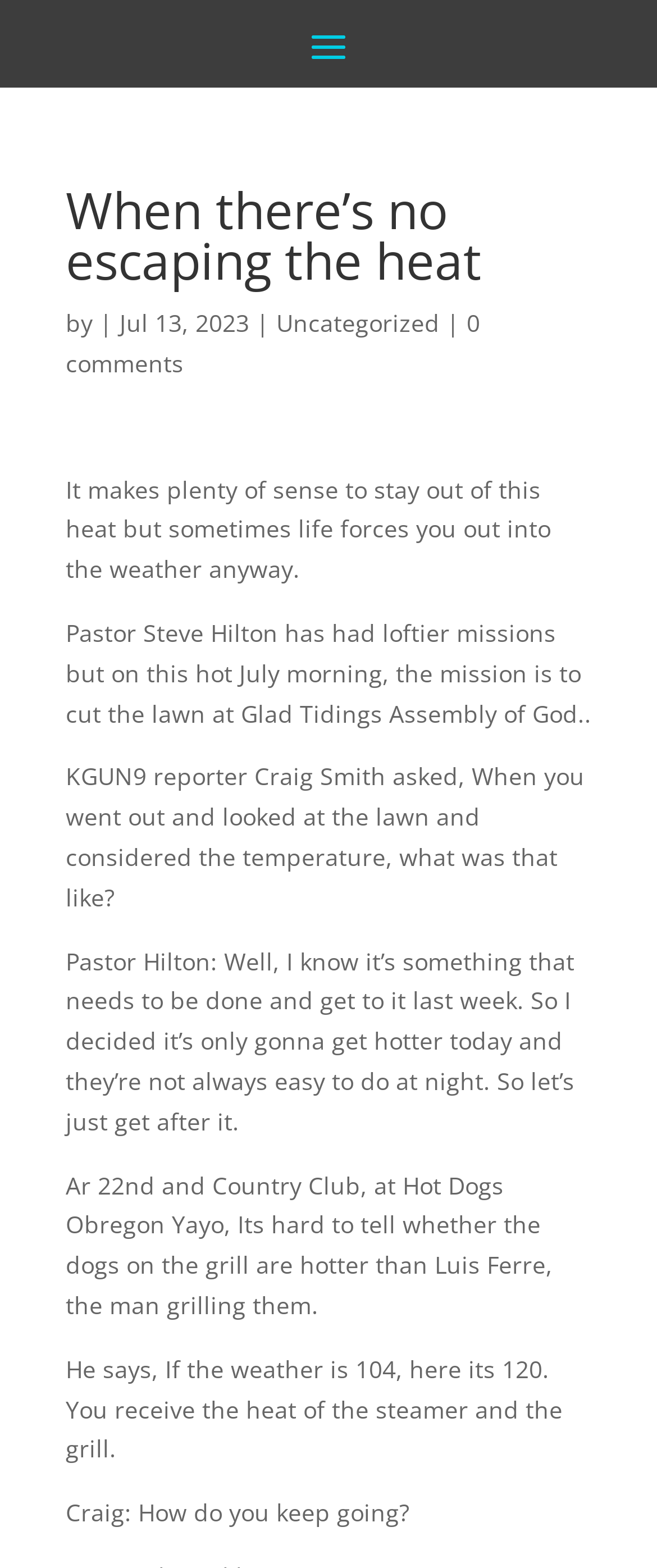What is the location of Glad Tidings Assembly of God?
Look at the screenshot and respond with a single word or phrase.

Tucson AZ